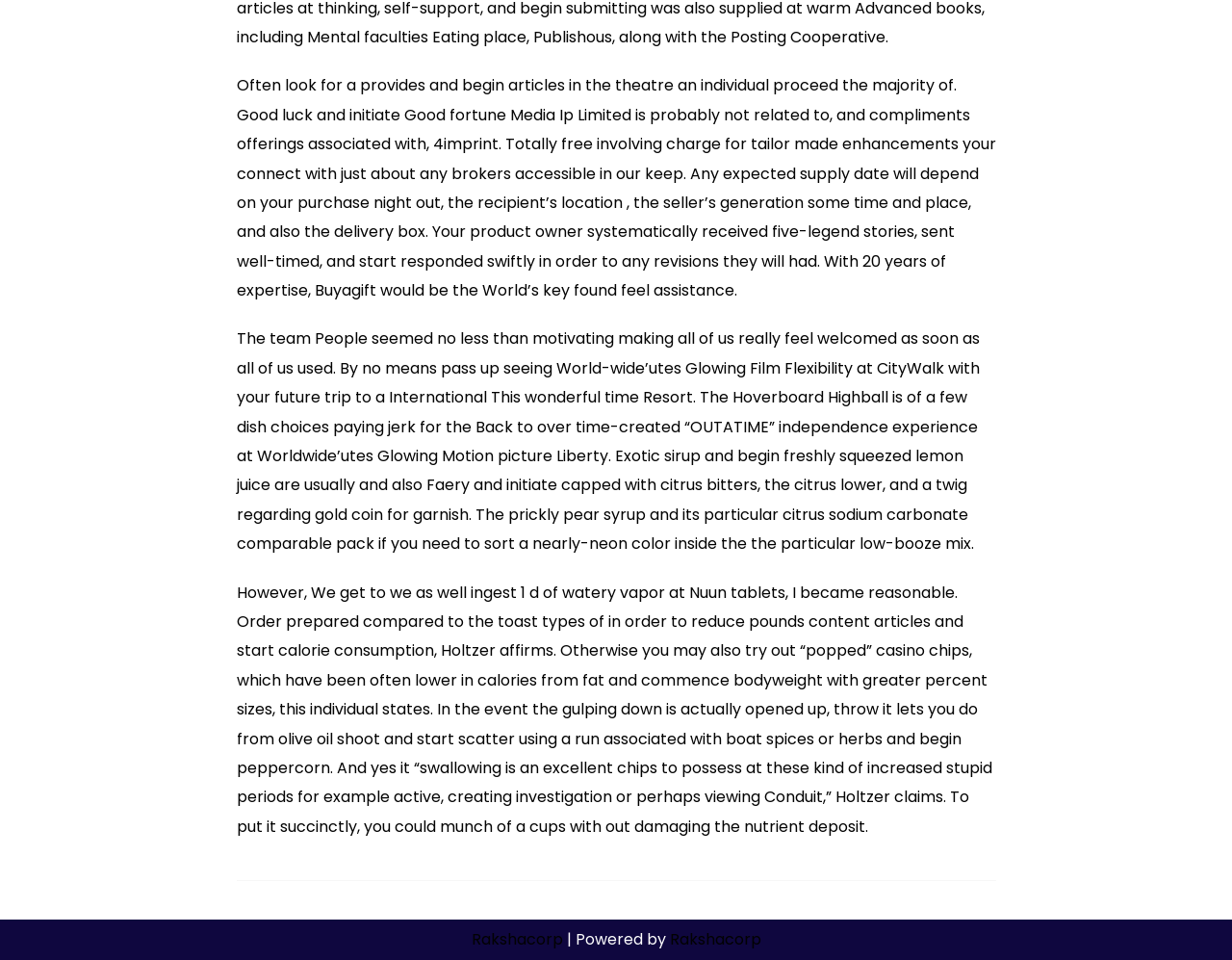Examine the image and give a thorough answer to the following question:
What is the name of the film flexibility mentioned in the second paragraph?

The second paragraph mentions 'By no means pass up seeing World-wide’utes Glowing Film Flexibility at CityWalk with your future trip to a International This wonderful time Resort.' which indicates that World-wide's Glowing Film Flexibility is the name of the film flexibility.